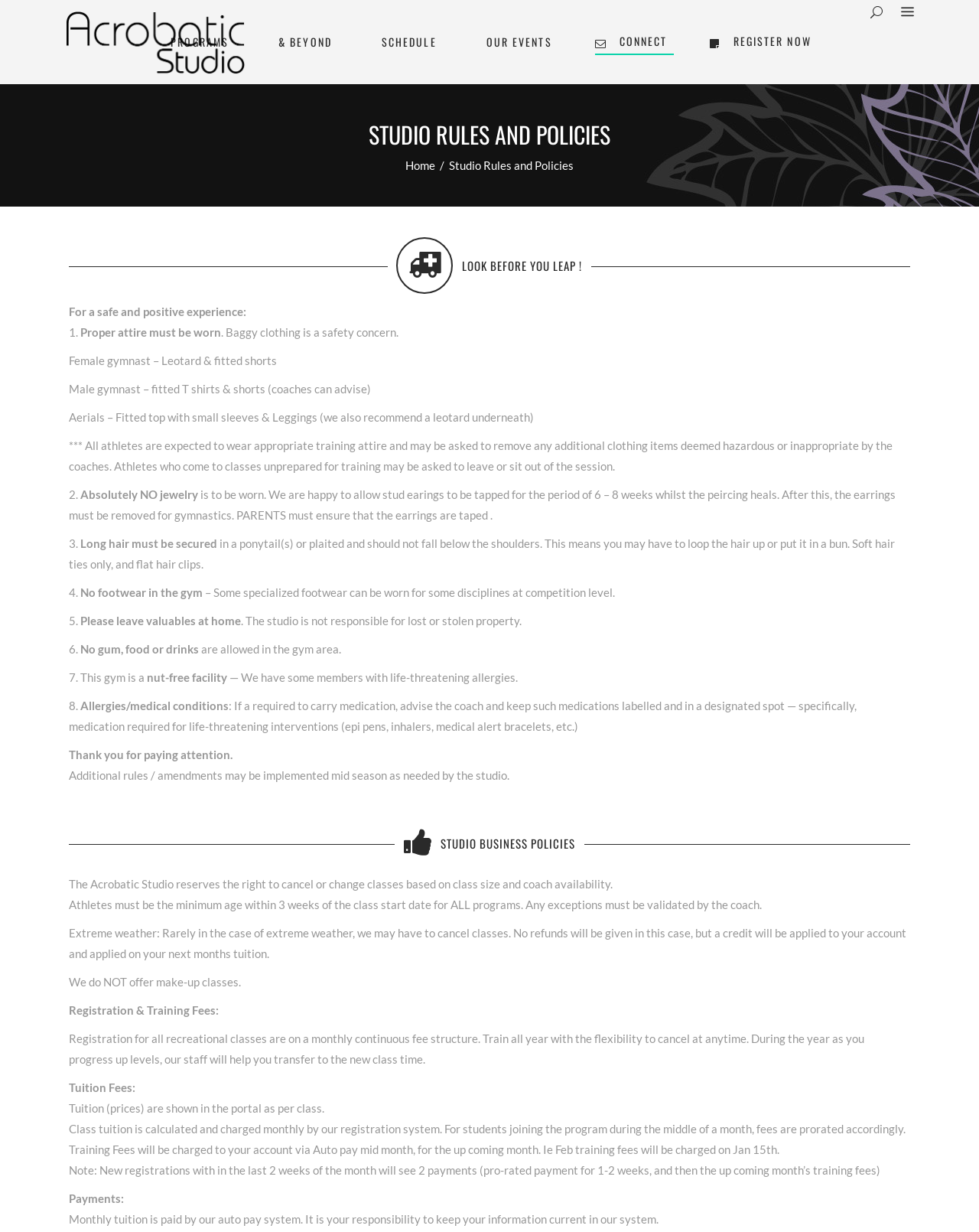What is the first rule for a safe and positive experience?
Use the image to give a comprehensive and detailed response to the question.

The first rule is listed under the heading 'LOOK BEFORE YOU LEAP!' and is stated as '1. Proper attire must be worn'.